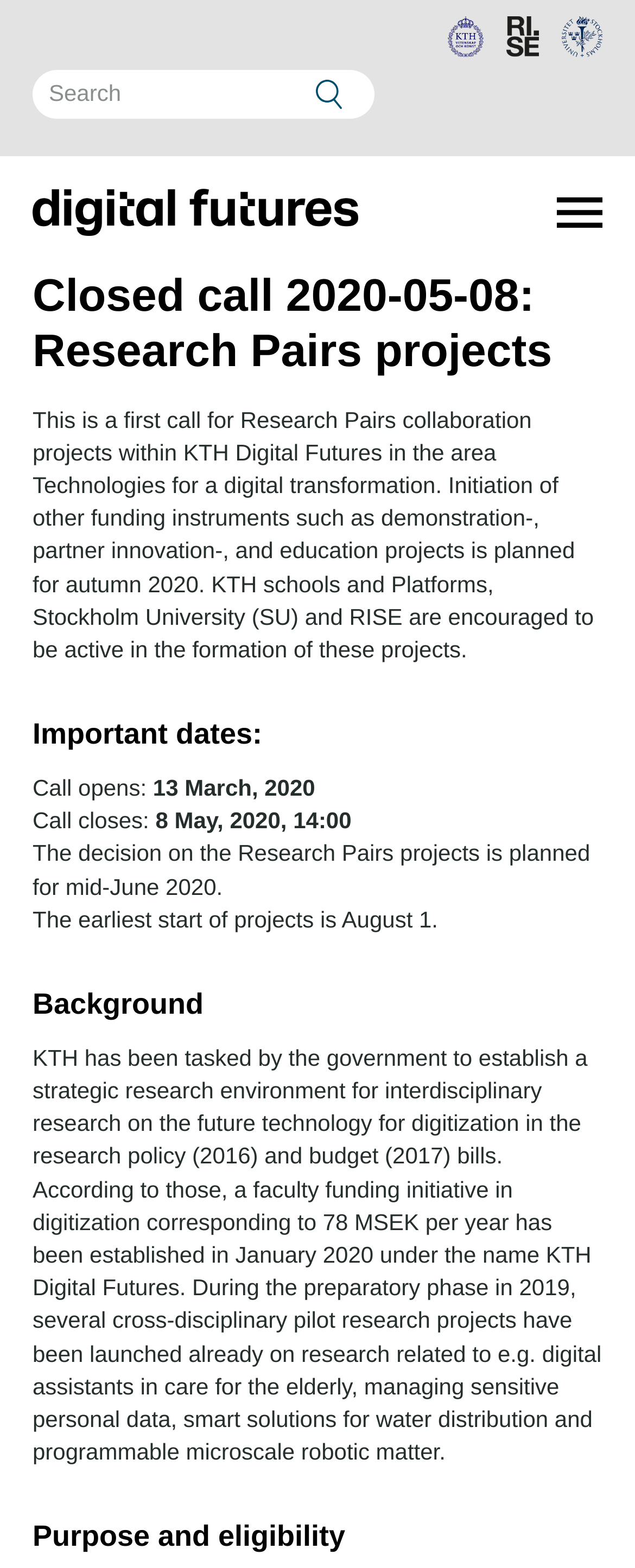Please find the bounding box coordinates (top-left x, top-left y, bottom-right x, bottom-right y) in the screenshot for the UI element described as follows: Back 2 School BASH

None